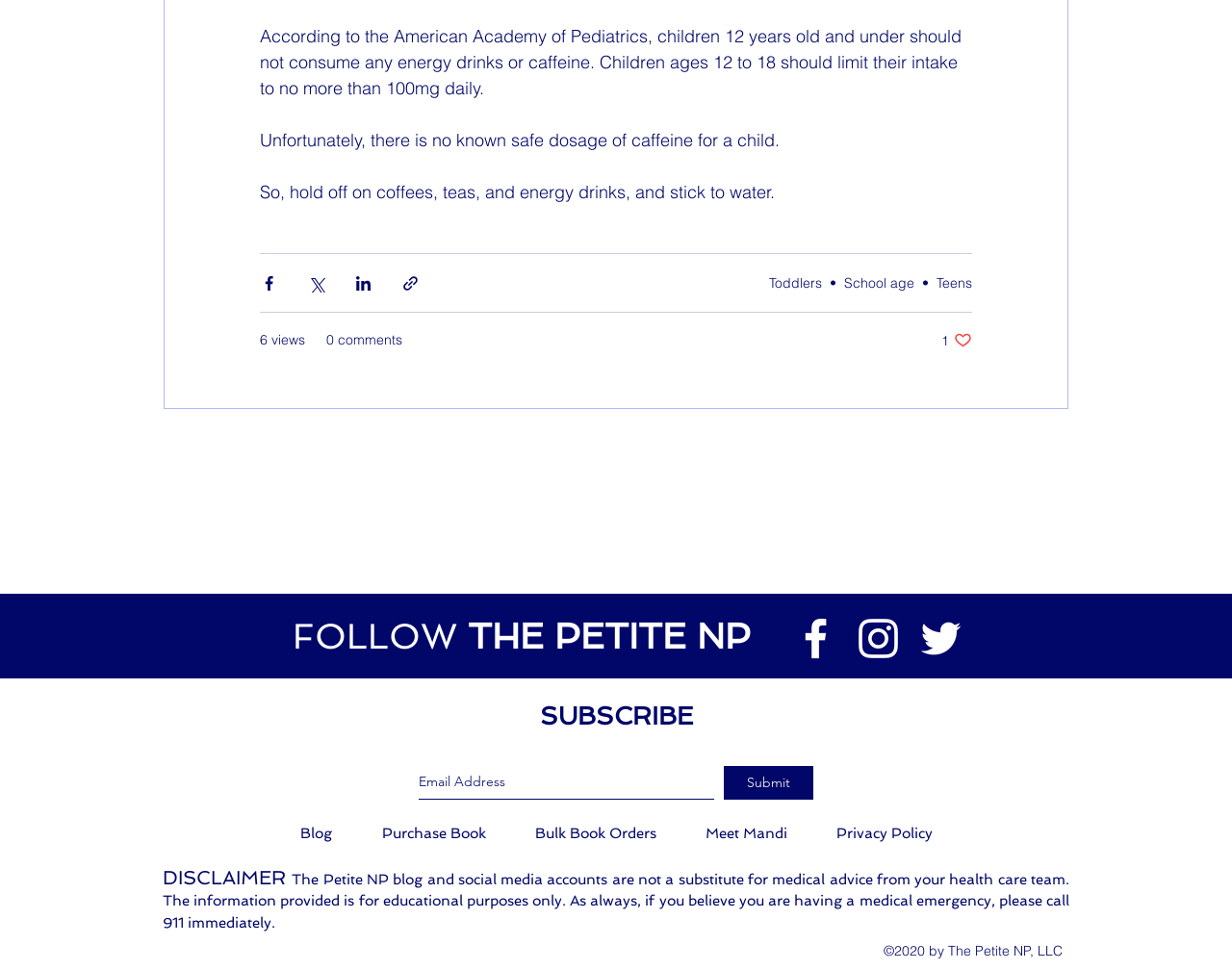Provide the bounding box coordinates of the UI element that matches the description: "aria-label="Email Address" name="email" placeholder="Email Address"".

[0.34, 0.789, 0.58, 0.824]